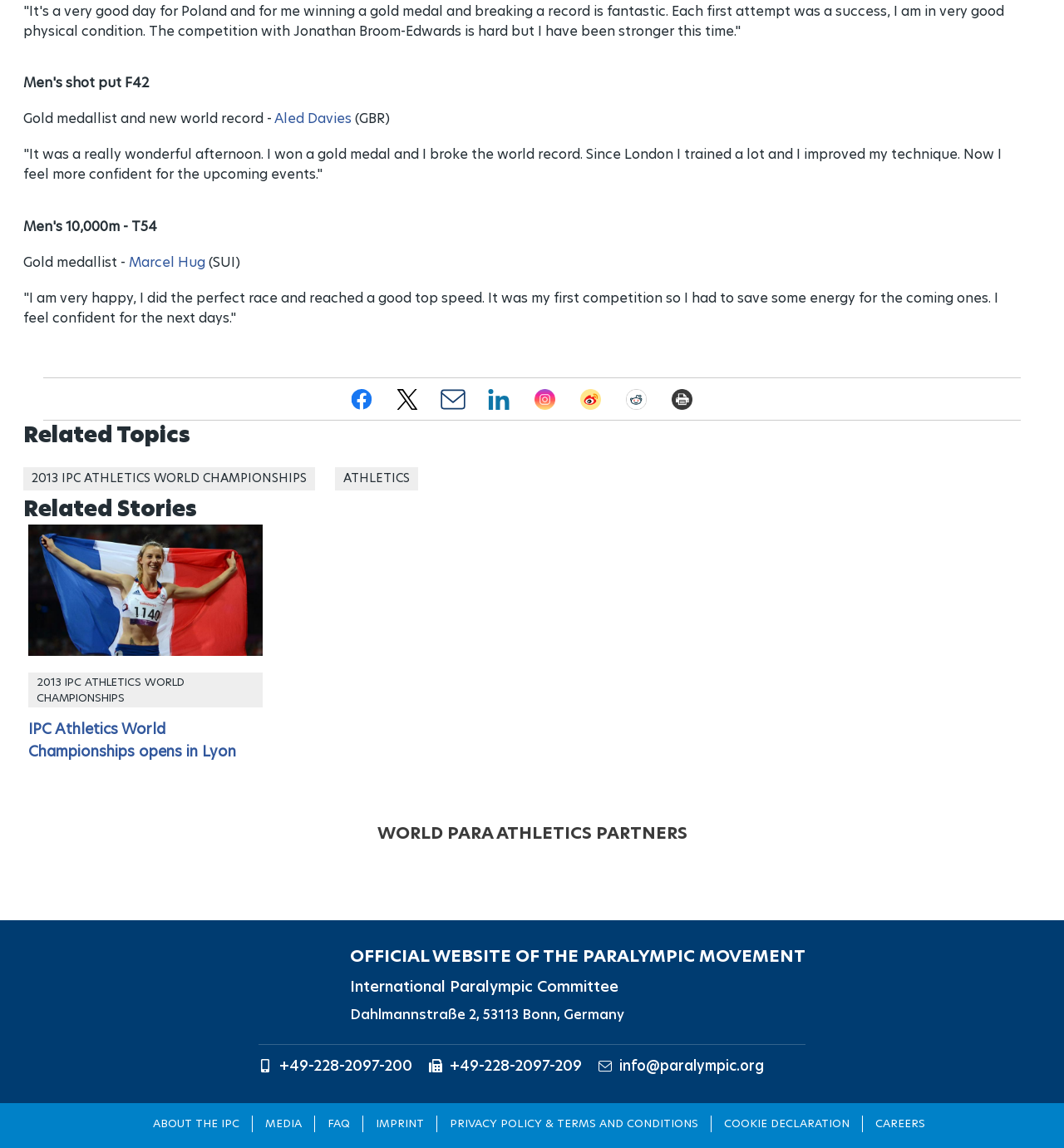What is the country of the athlete Aled Davies?
Kindly offer a detailed explanation using the data available in the image.

The webpage mentions 'Aled Davies (GBR)' as a gold medallist, indicating that GBR is the country of the athlete Aled Davies.